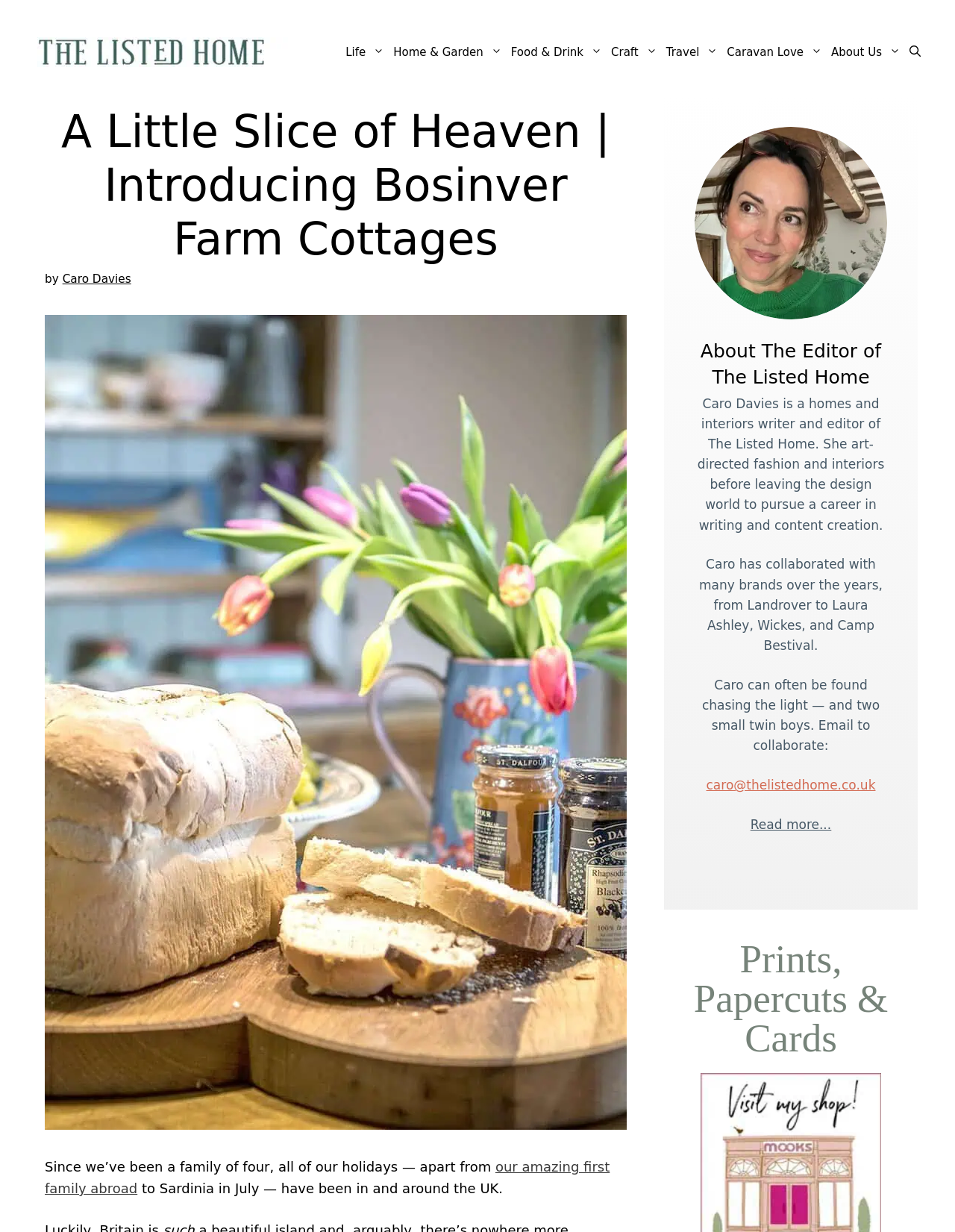Determine the bounding box coordinates of the clickable region to follow the instruction: "Learn about Bosinver Farm Cottages".

[0.047, 0.084, 0.656, 0.215]